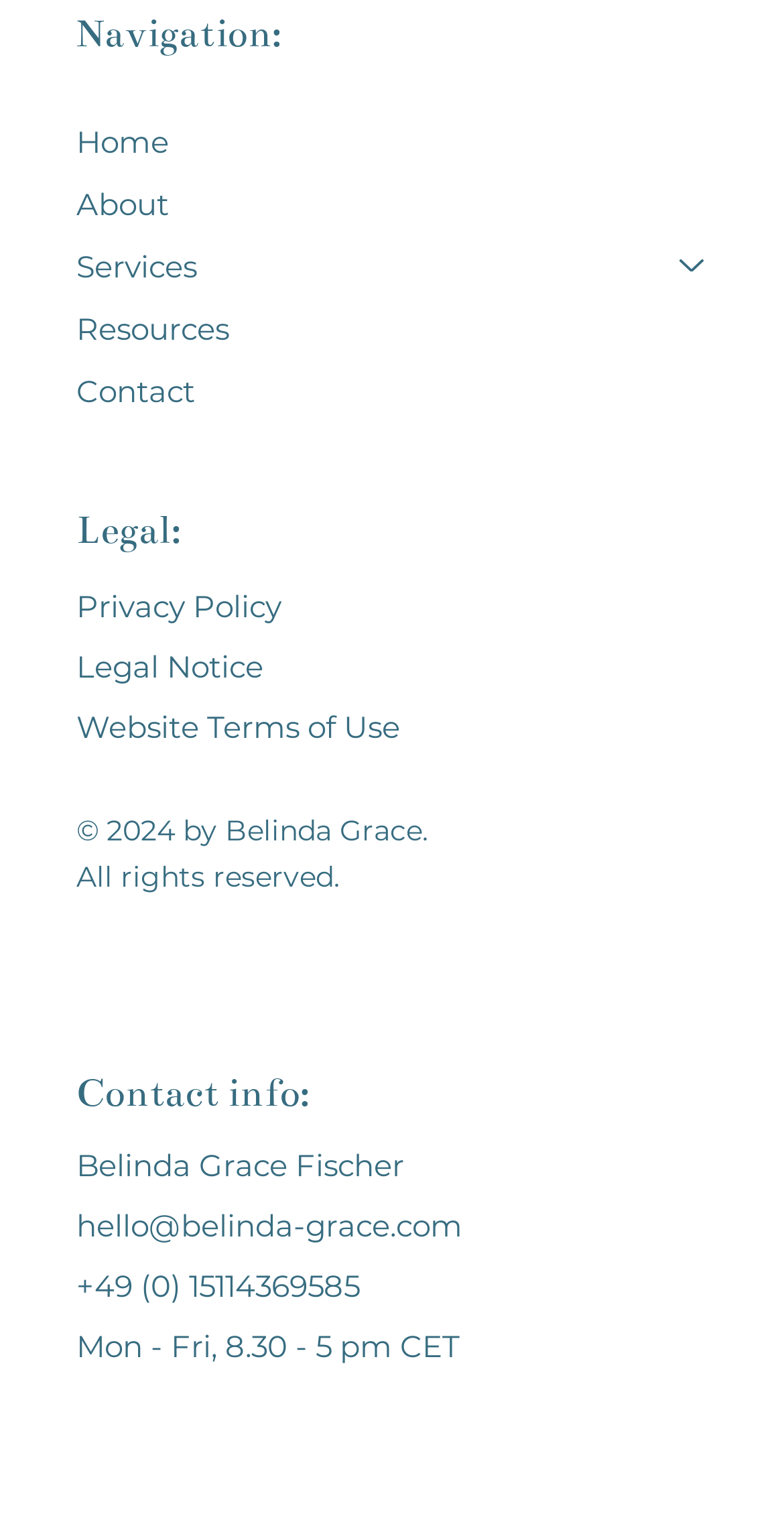What is the name of the person listed in the contact info?
Look at the webpage screenshot and answer the question with a detailed explanation.

I found the contact info section on the webpage, which contains the name 'Belinda Grace Fischer'.